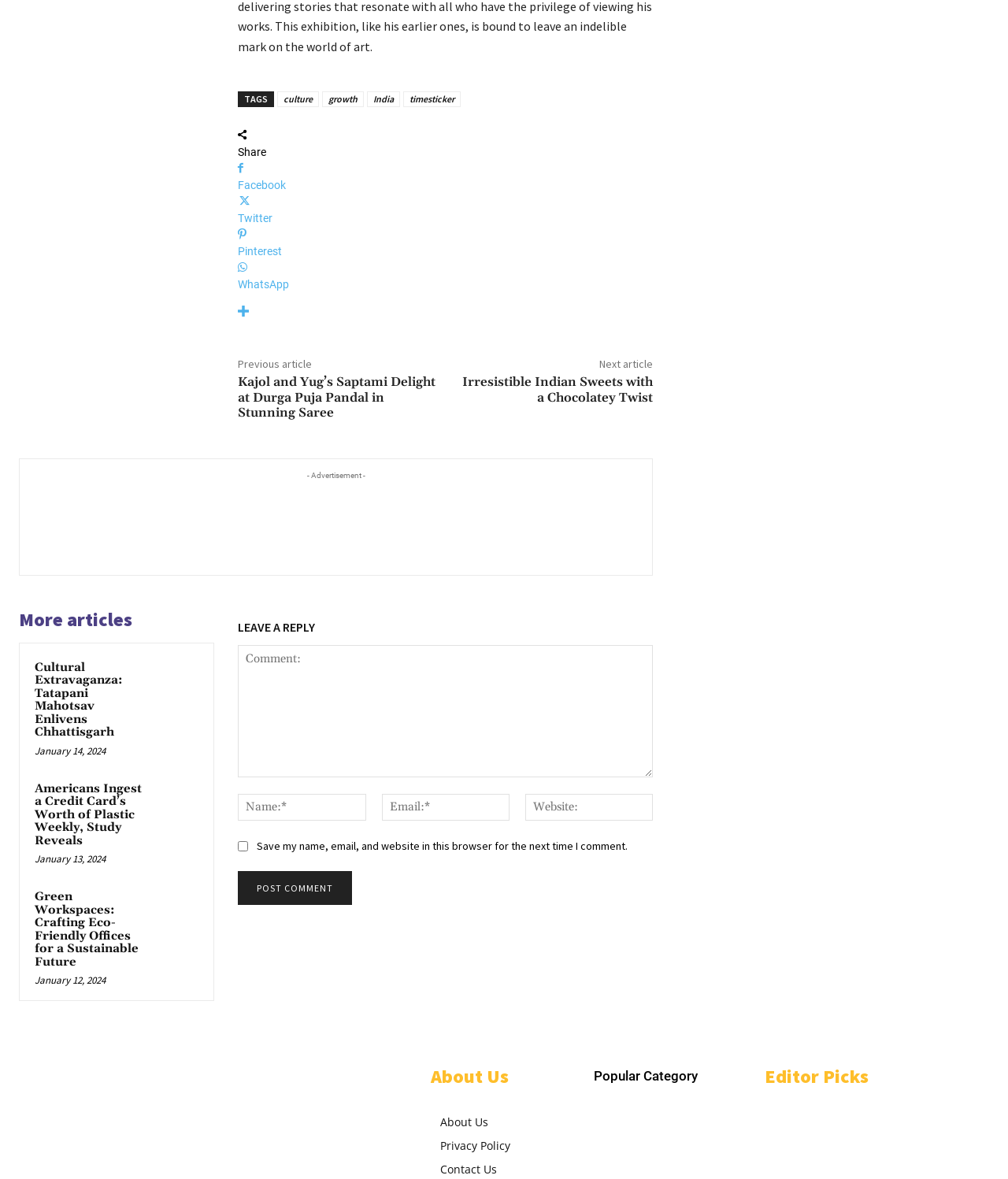What is the title of the section that contains the article 'Cultural Extravaganza: Tatapani Mahotsav Enlivens Chhattisgarh'?
Answer briefly with a single word or phrase based on the image.

More articles